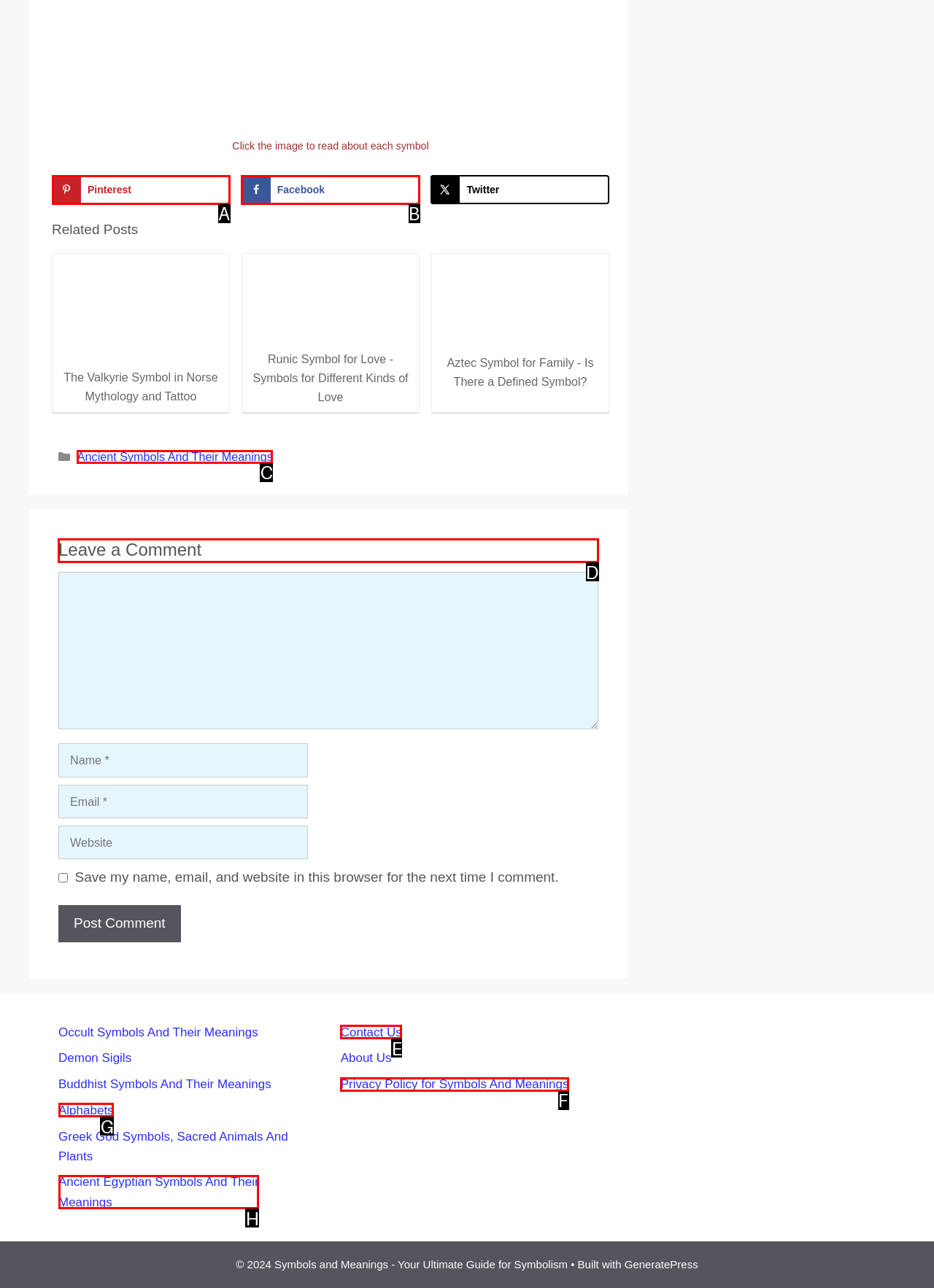Decide which UI element to click to accomplish the task: View 'Brisbane wedding photographer'
Respond with the corresponding option letter.

None